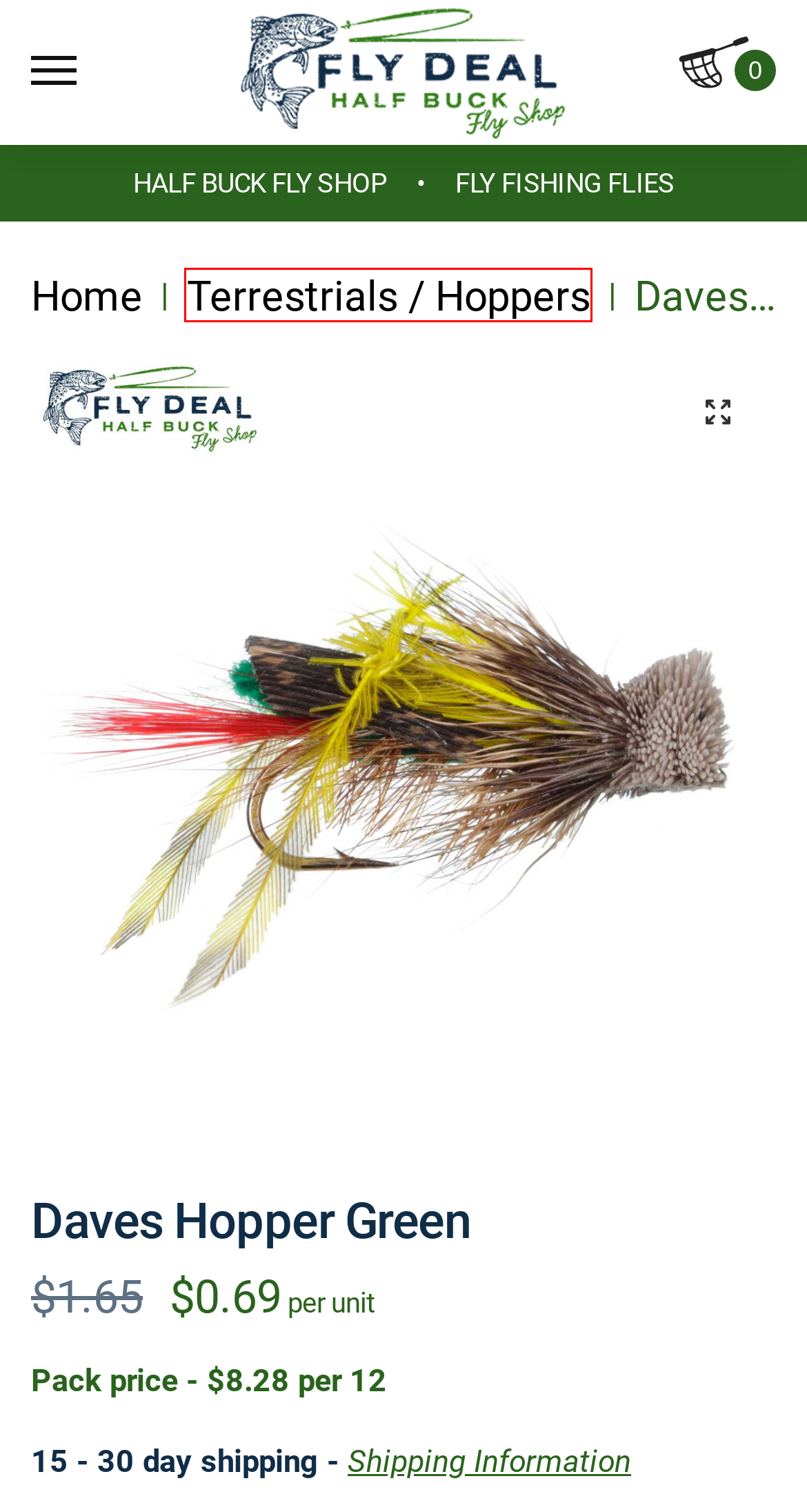Given a webpage screenshot featuring a red rectangle around a UI element, please determine the best description for the new webpage that appears after the element within the bounding box is clicked. The options are:
A. Free Fishing Flies
B. Shipping Information - Fly Deal Flies
C. Making a Fly Fishing Leader & Tying on Tippet
D. Midge Dry Fishing Fly Patterns
E. Caddis Pupa Fishing Fly Patterns: Soft Hackle / Wet Flies
F. Hopper Flies and other Terrestrial Dry Fly Patterns
G. FLY FISHING FLIES FOR SALE: Best Discount Trout Flies
H. Contact us - Fly Deal Flies

F